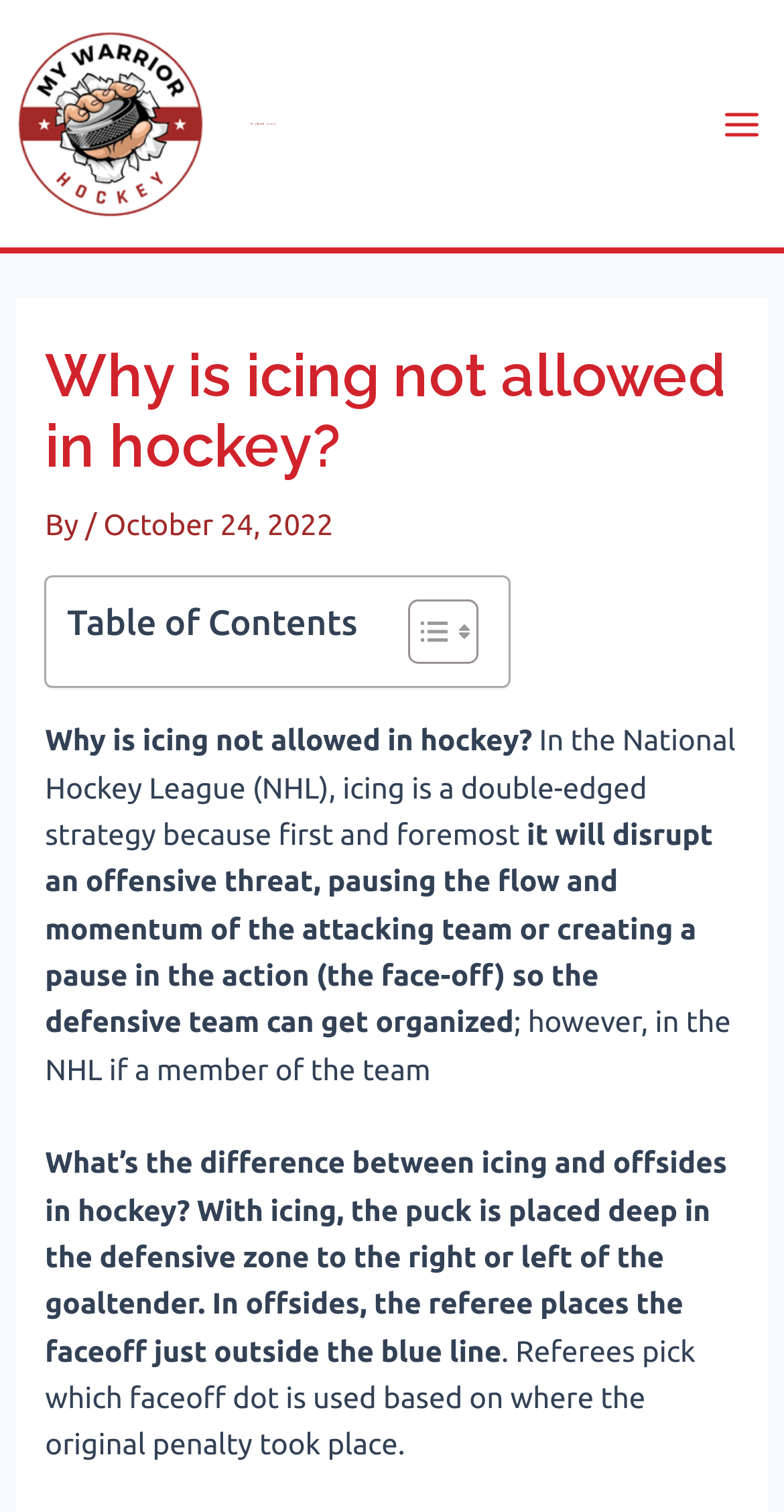What is the title or heading displayed on the webpage?

Why is icing not allowed in hockey?